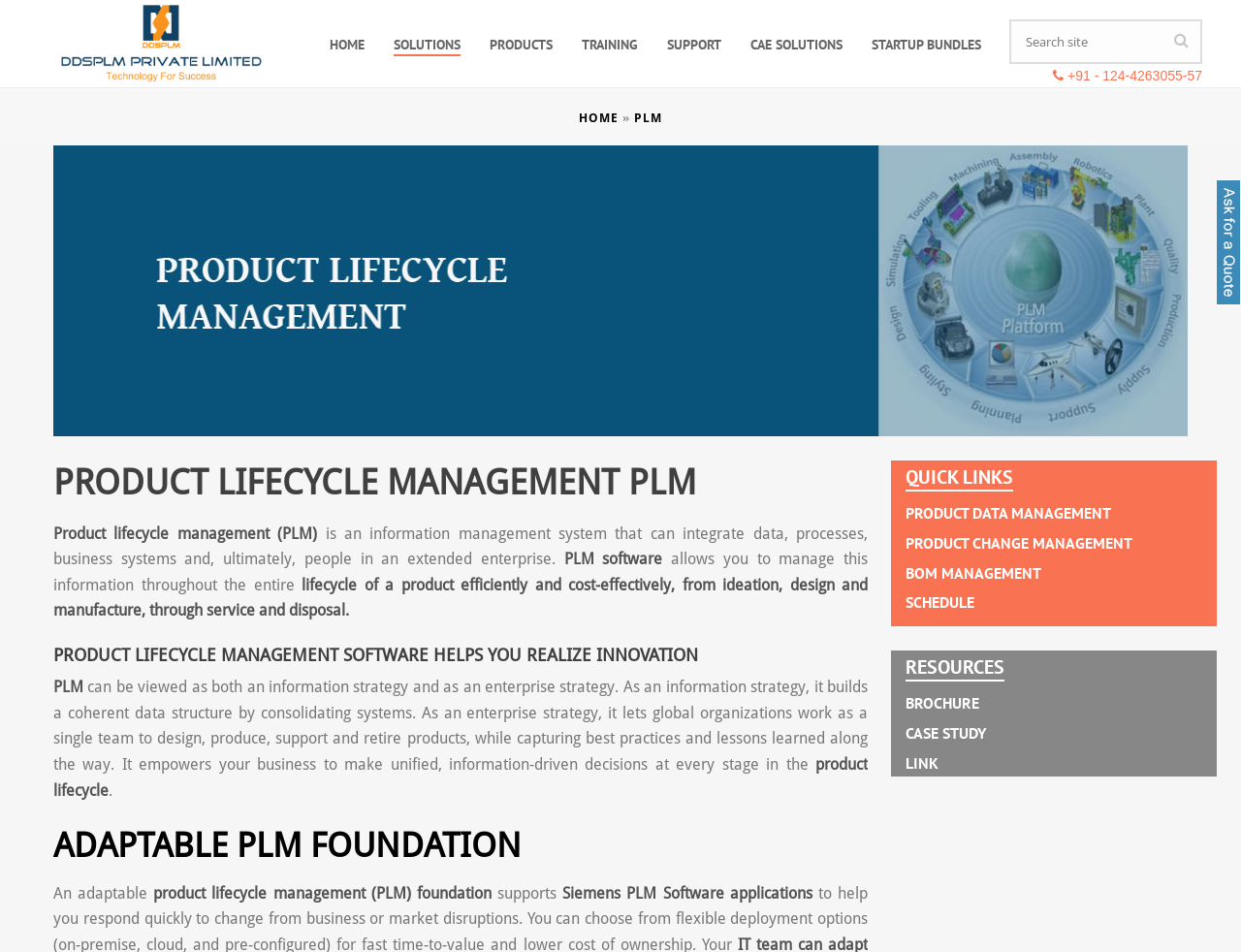What is the main topic of this webpage?
Give a single word or phrase as your answer by examining the image.

Product Lifecycle Management